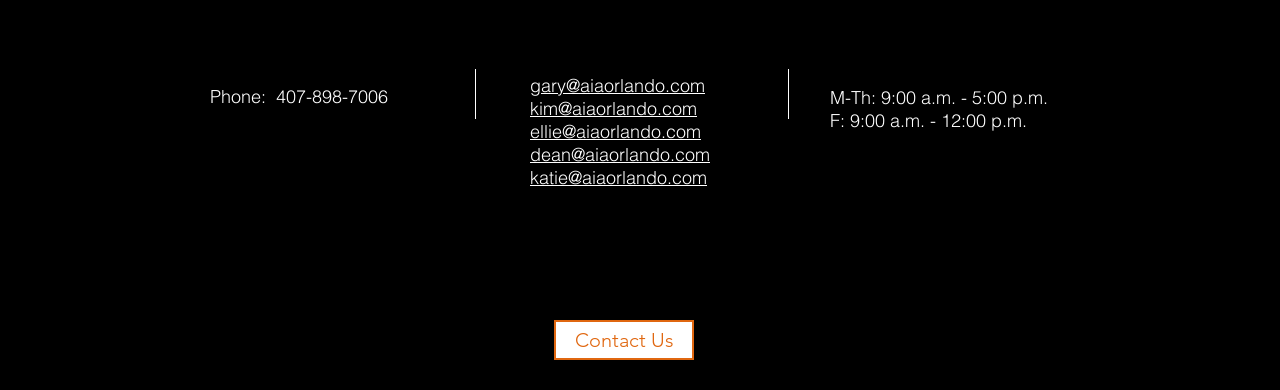Given the webpage screenshot and the description, determine the bounding box coordinates (top-left x, top-left y, bottom-right x, bottom-right y) that define the location of the UI element matching this description: aria-label="Instagram"

[0.434, 0.669, 0.465, 0.769]